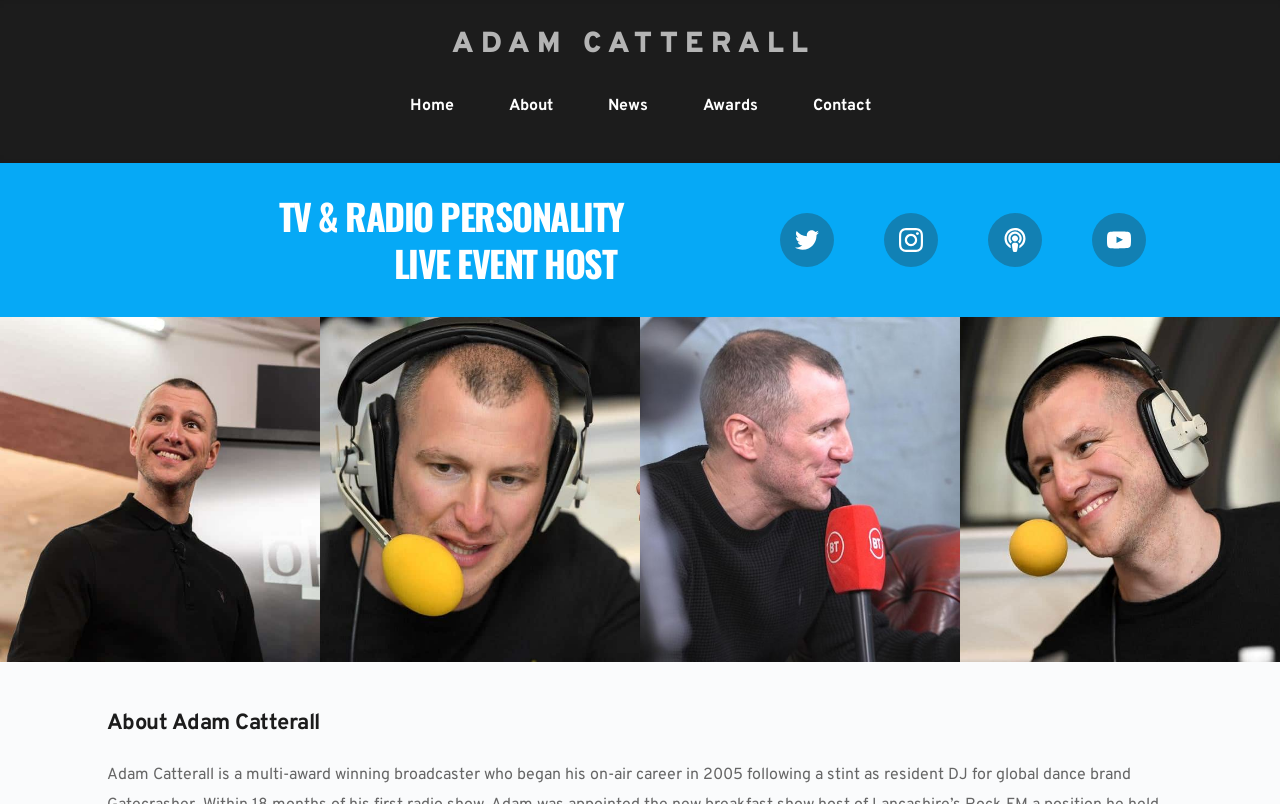Respond with a single word or phrase:
What is Adam Catterall's profession?

TV & RADIO PERSONALITY